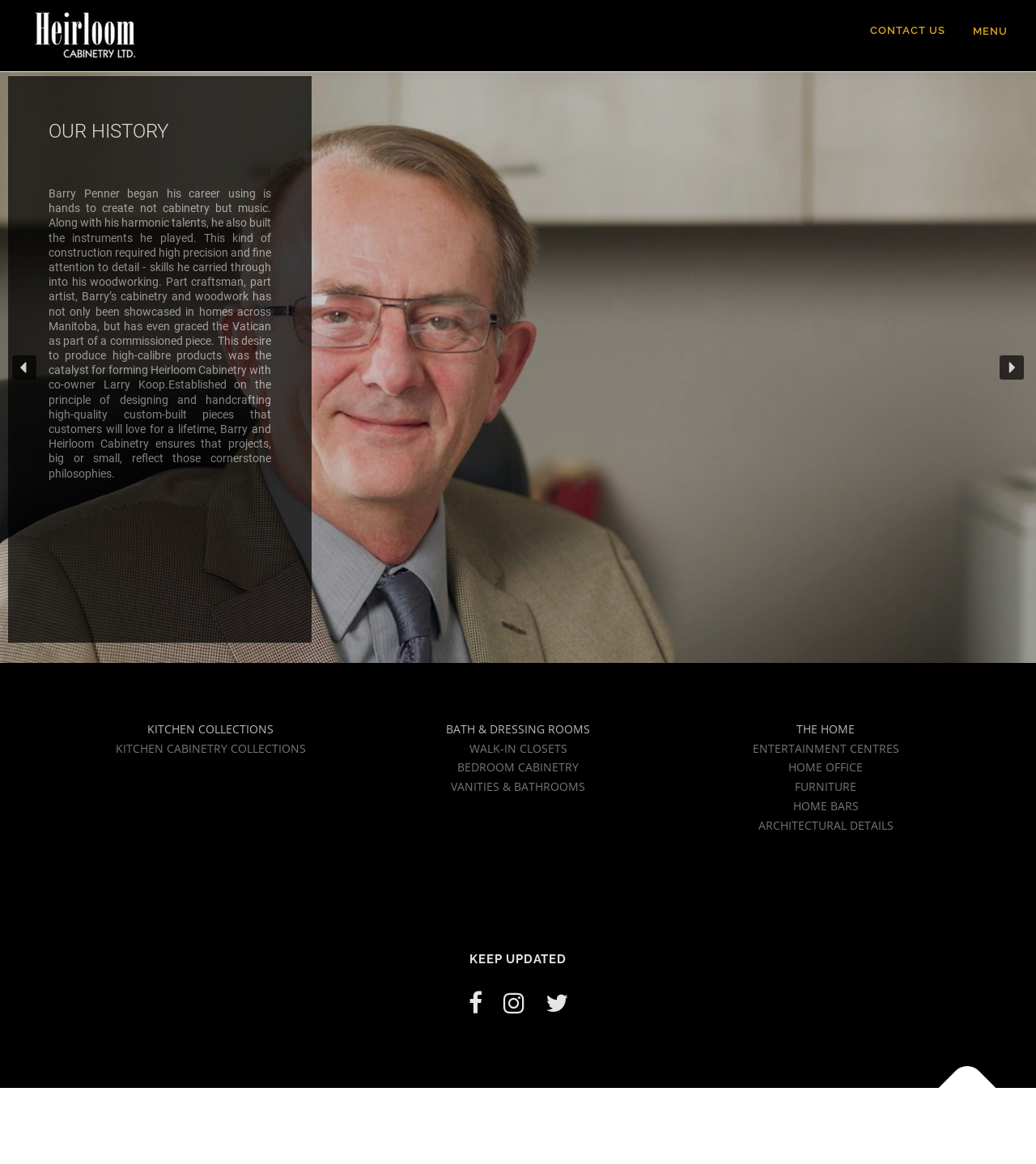What is the name of the company described in the history?
Based on the image content, provide your answer in one word or a short phrase.

Heirloom Cabinetry